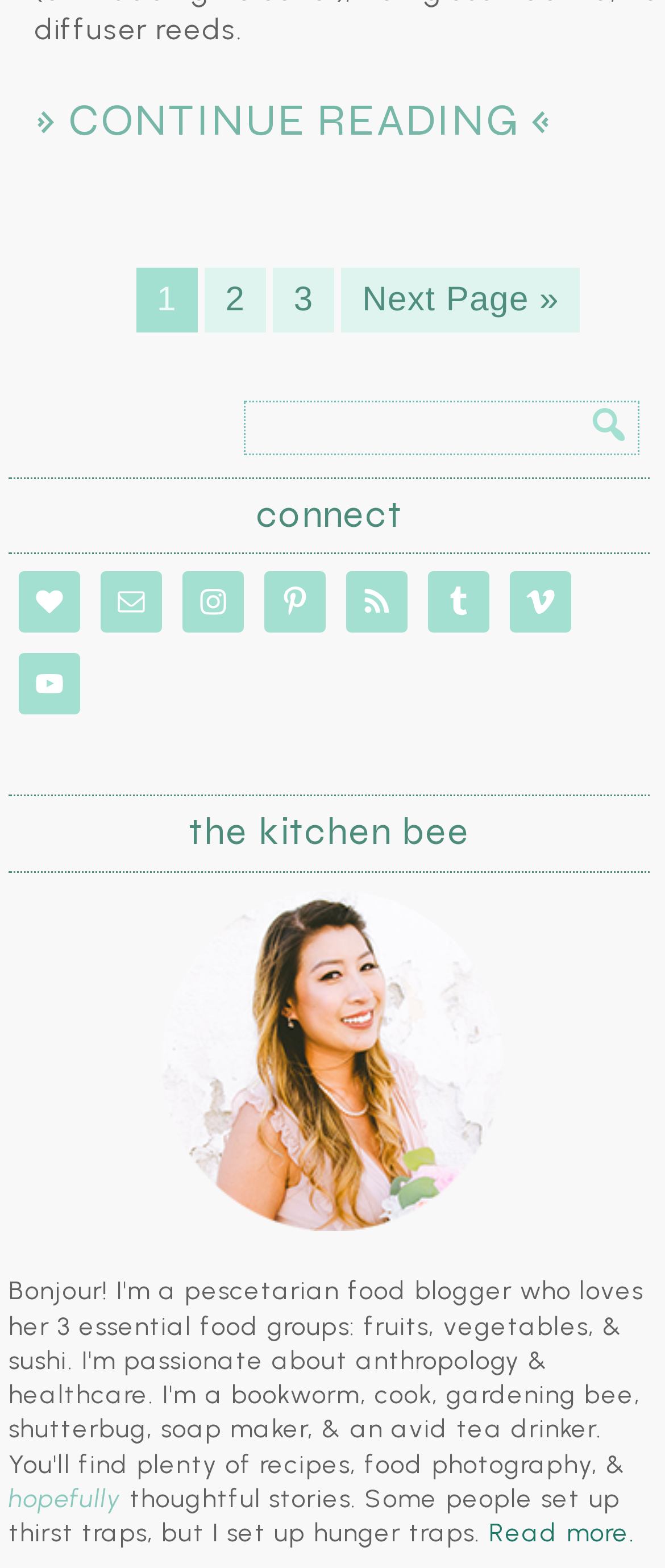Provide a brief response to the question below using a single word or phrase: 
What is the purpose of the search box?

To search the website